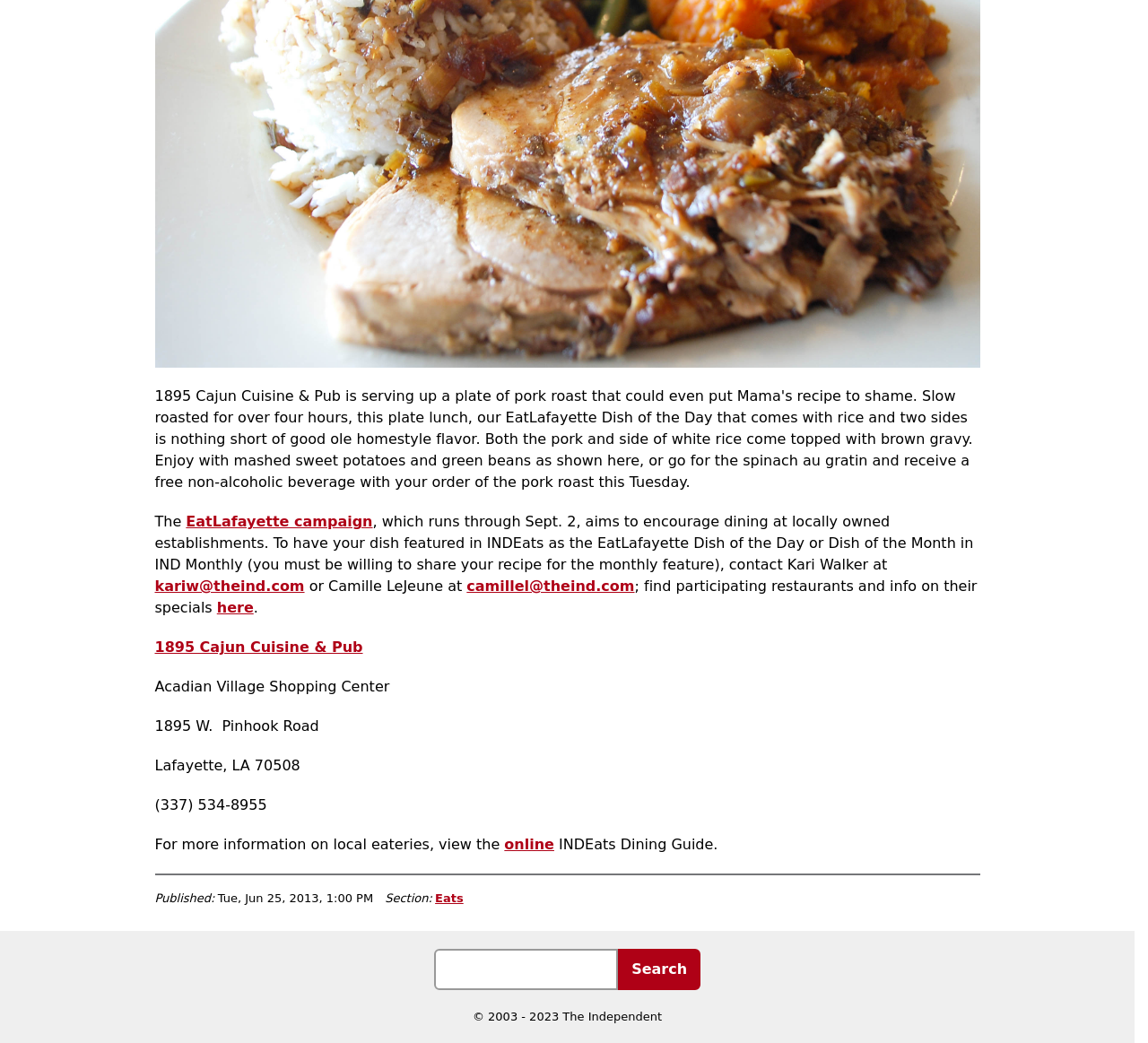Locate the bounding box of the UI element defined by this description: "EatLafayette campaign". The coordinates should be given as four float numbers between 0 and 1, formatted as [left, top, right, bottom].

[0.162, 0.491, 0.325, 0.511]